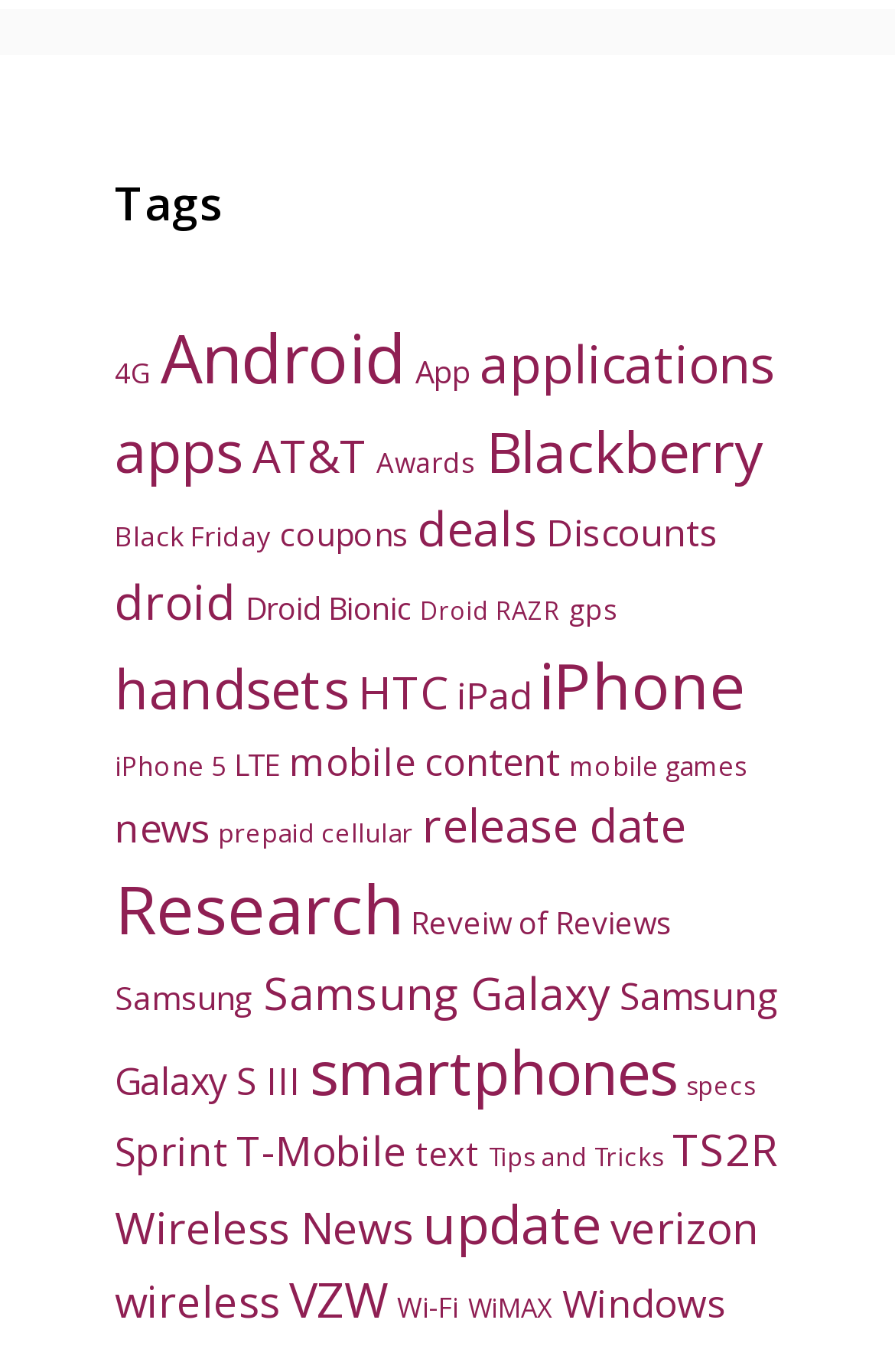How many items are related to mobile games?
Look at the image and respond with a one-word or short phrase answer.

72